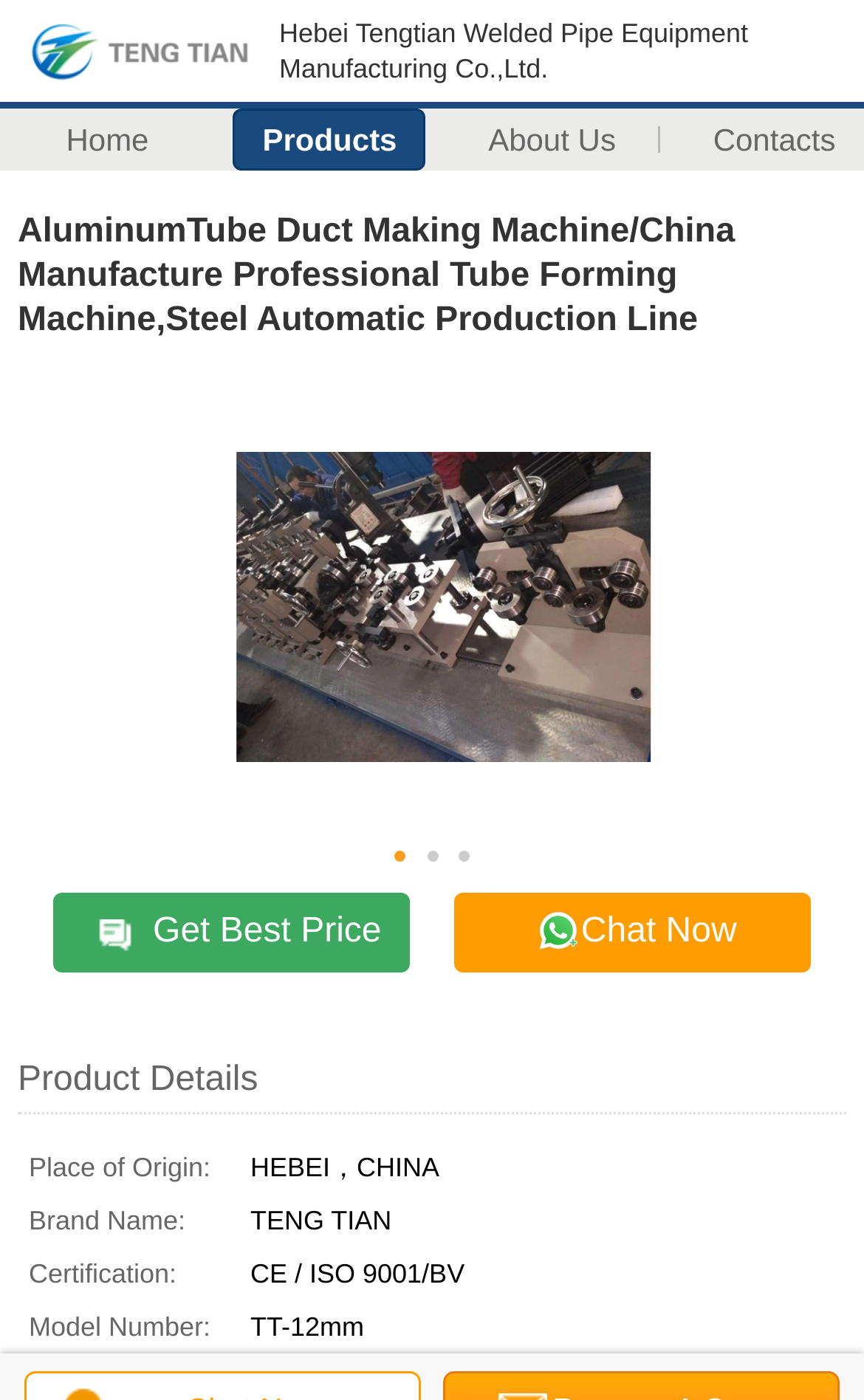Give a short answer using one word or phrase for the question:
What is the product name?

AluminumTube Duct Making Machine